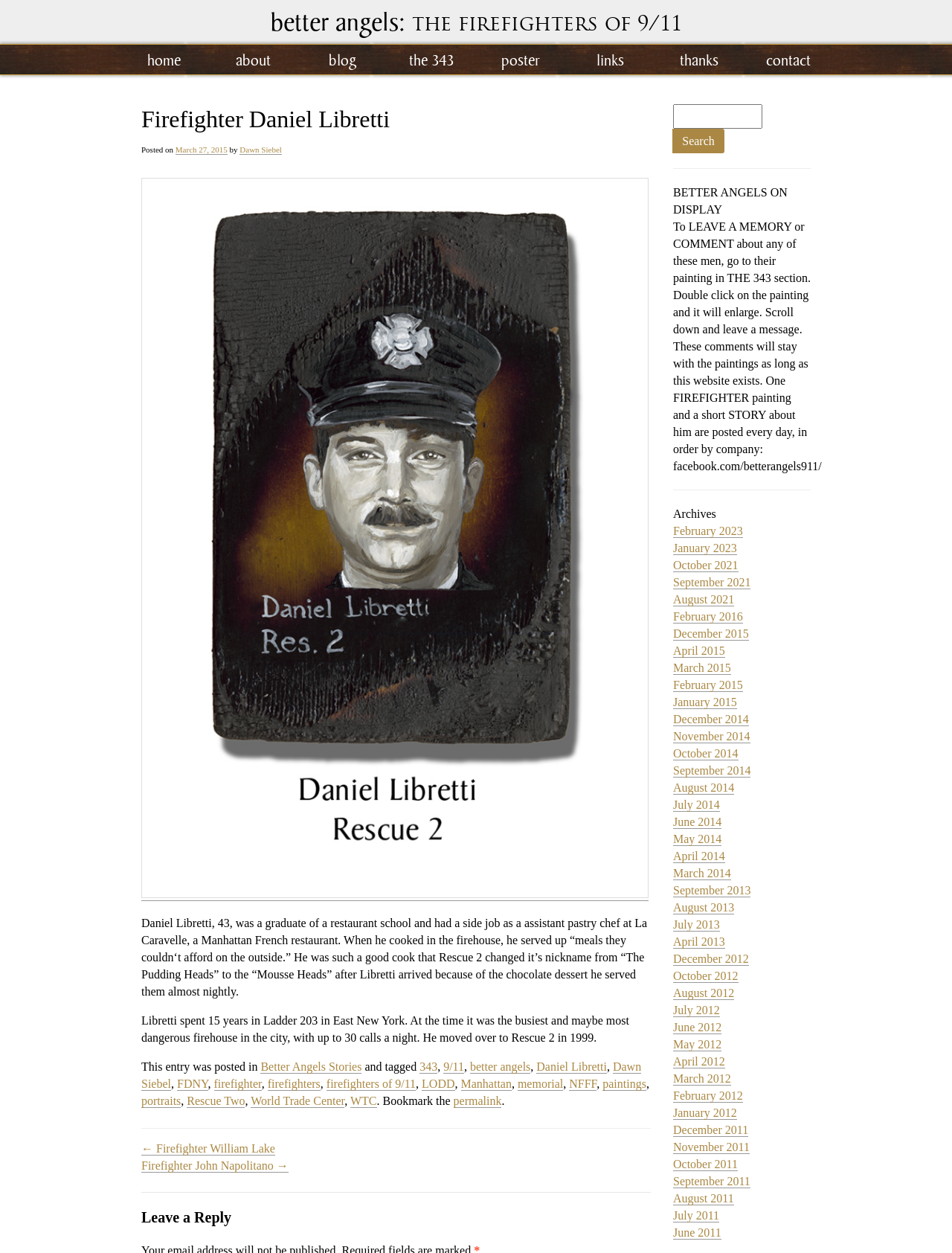Please answer the following question using a single word or phrase: 
What is the nickname of Rescue 2?

Mousse Heads